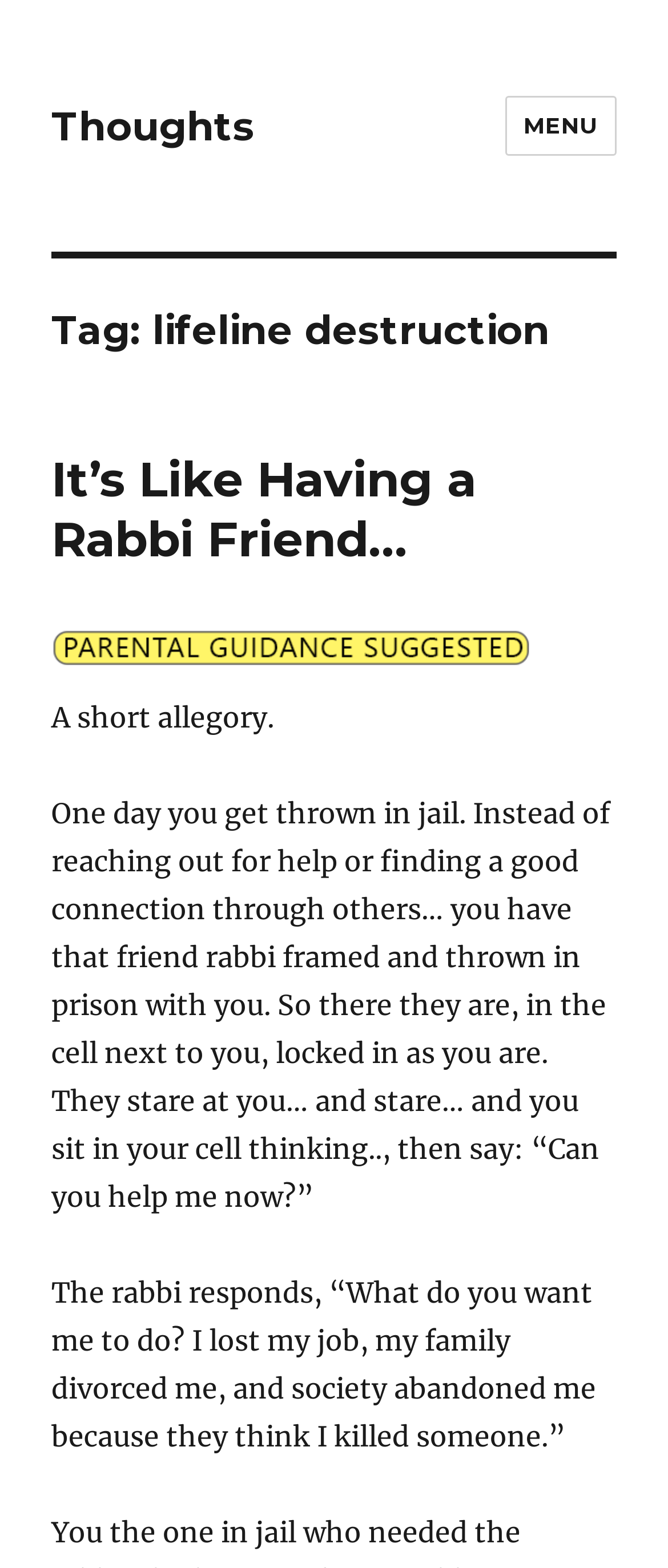What is the last sentence of the first article? Based on the screenshot, please respond with a single word or phrase.

I lost my job, my family divorced me, and society abandoned me because they think I killed someone.